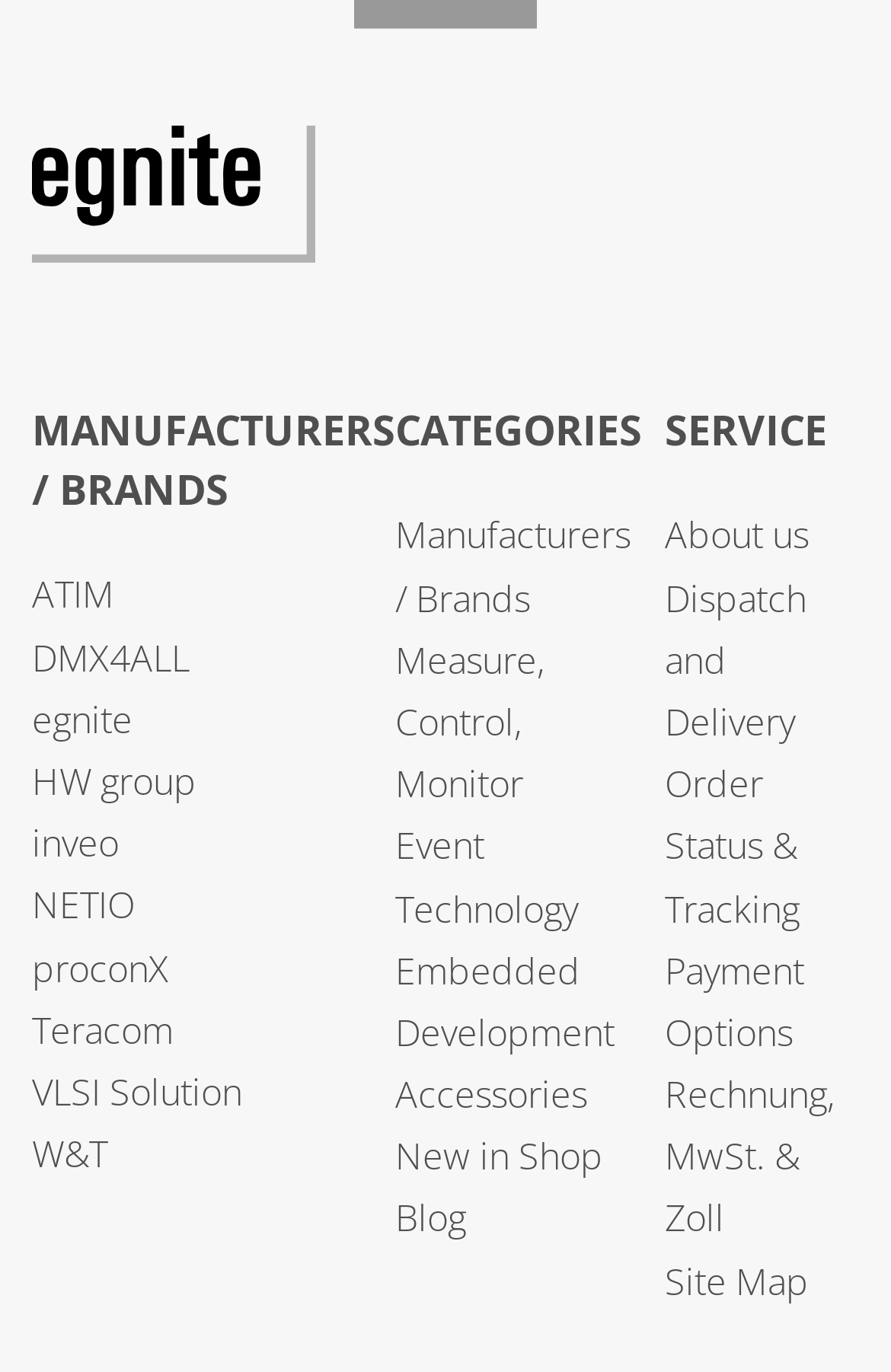Identify the bounding box coordinates of the specific part of the webpage to click to complete this instruction: "Read the 'Blog'".

[0.444, 0.866, 0.708, 0.912]